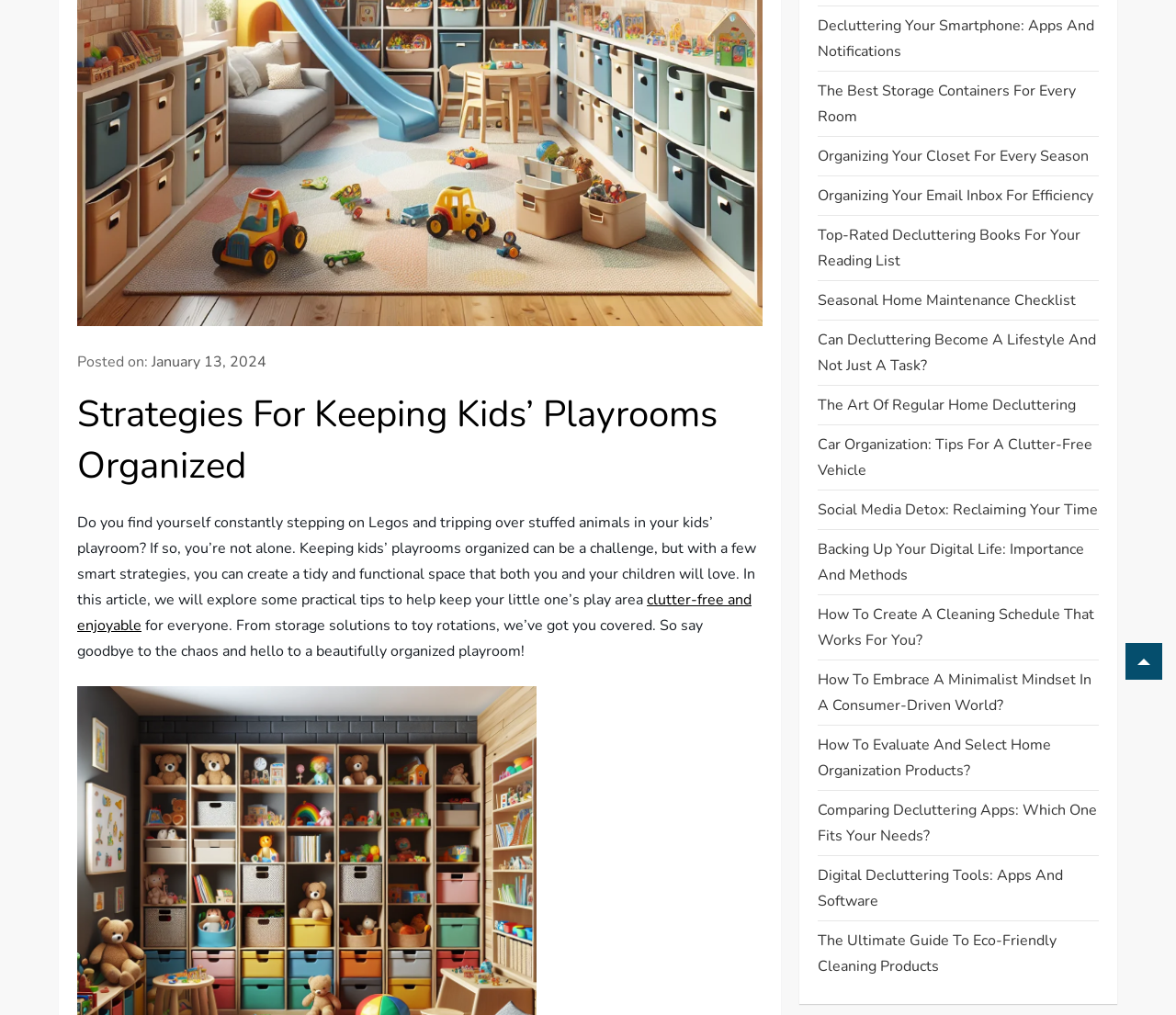Using the description "January 13, 2024January 17, 2024", predict the bounding box of the relevant HTML element.

[0.129, 0.347, 0.227, 0.367]